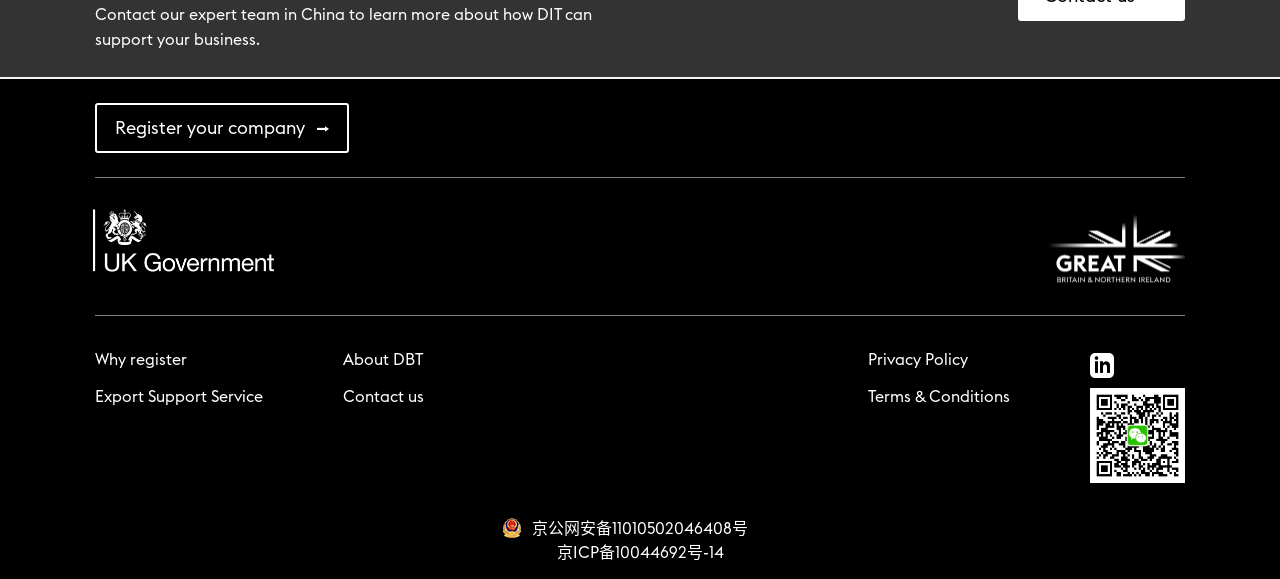Determine the bounding box coordinates for the area that should be clicked to carry out the following instruction: "View privacy policy".

[0.678, 0.608, 0.756, 0.636]